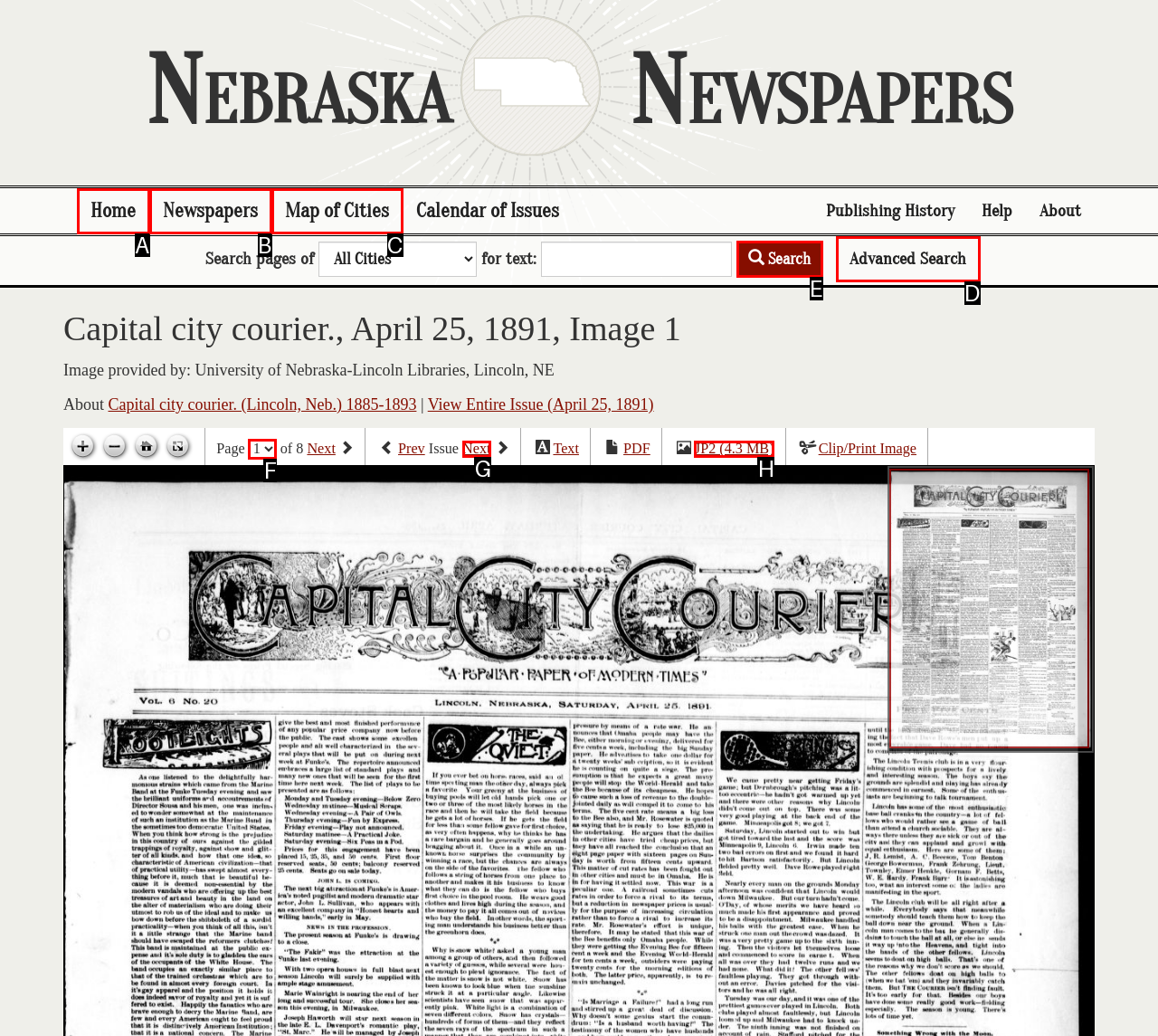Tell me which option best matches the description: X (Twitter)
Answer with the option's letter from the given choices directly.

None